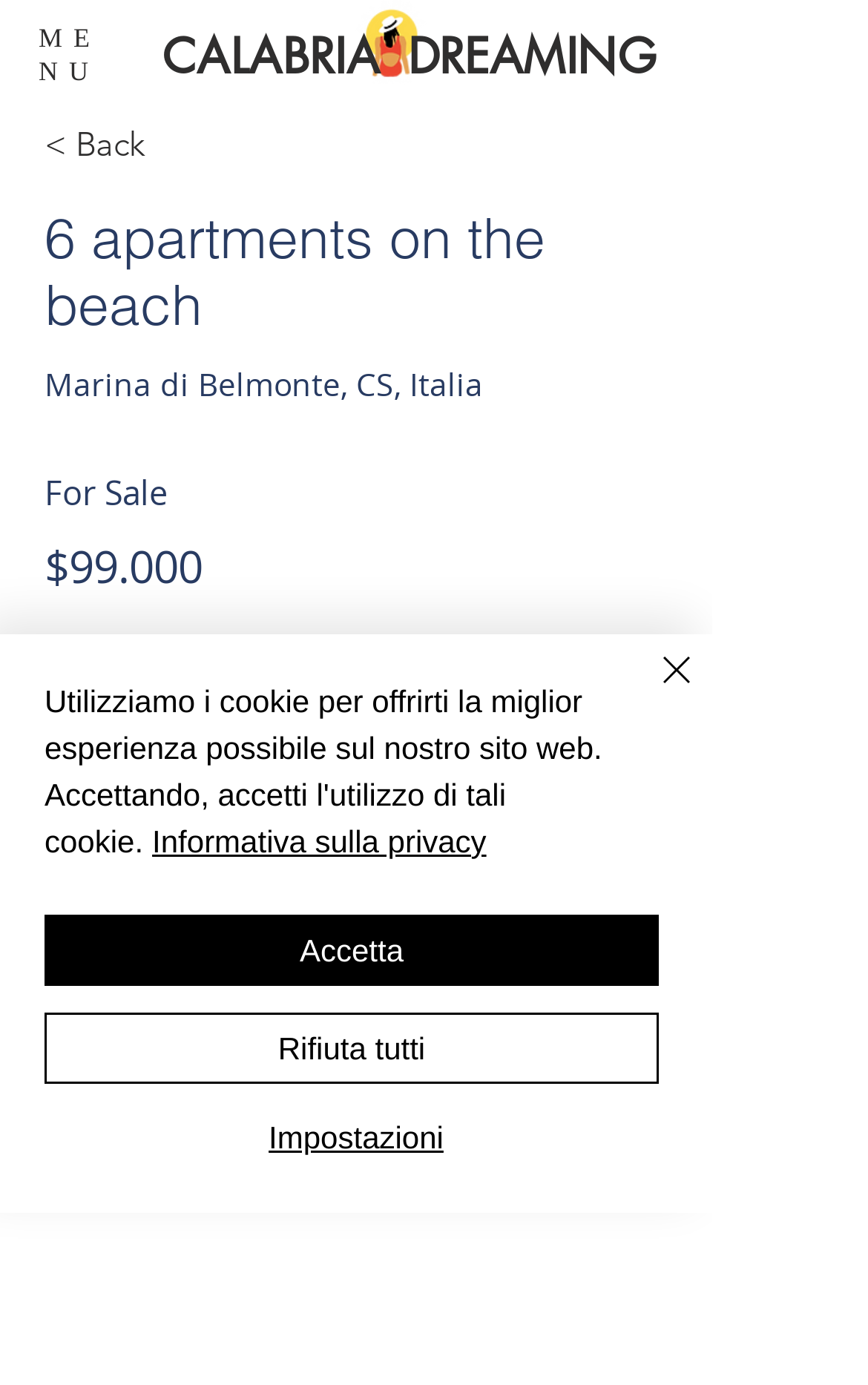What is the current navigation state?
Based on the screenshot, answer the question with a single word or phrase.

Back